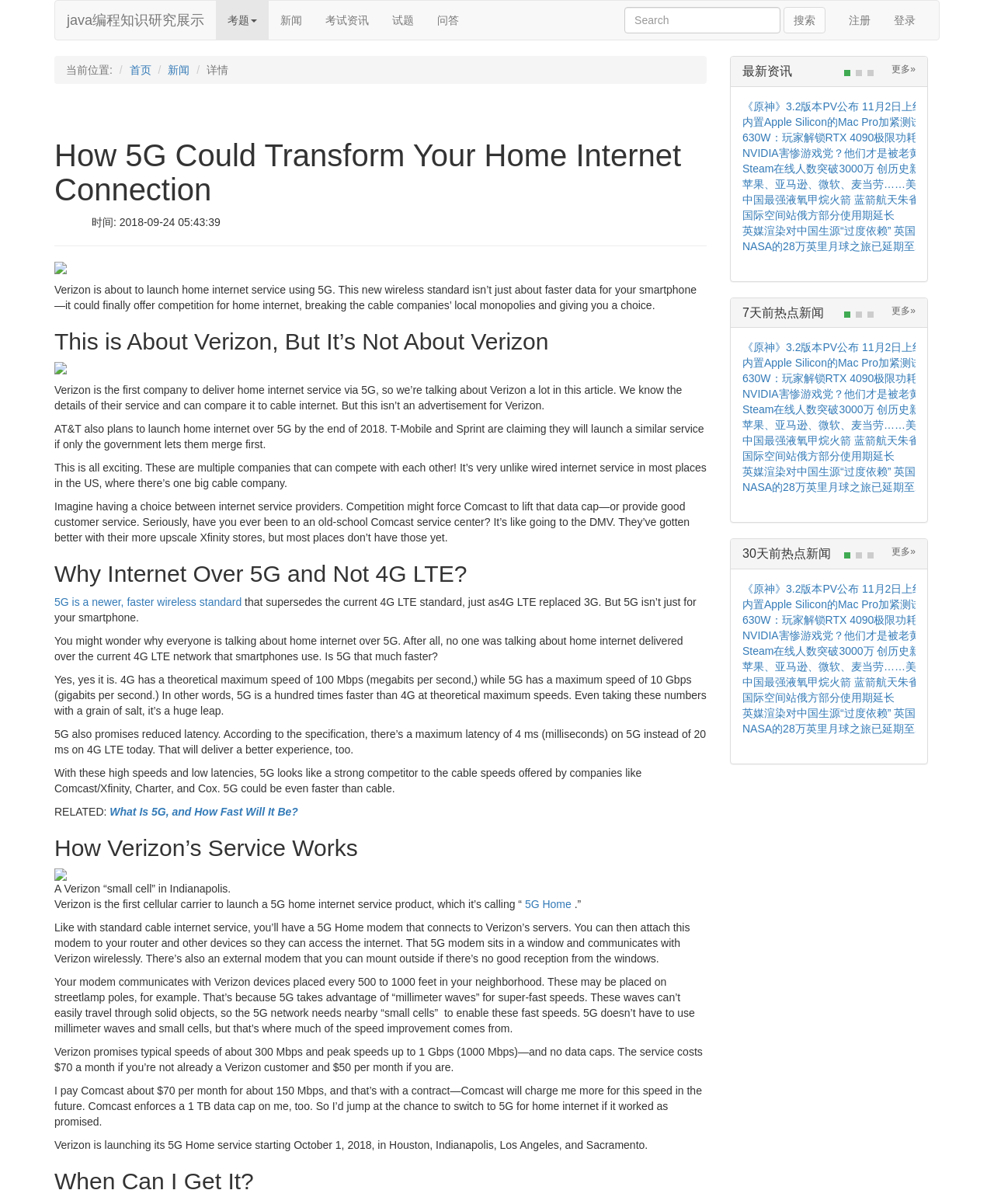Identify the bounding box coordinates of the region I need to click to complete this instruction: "register an account".

[0.842, 0.001, 0.888, 0.033]